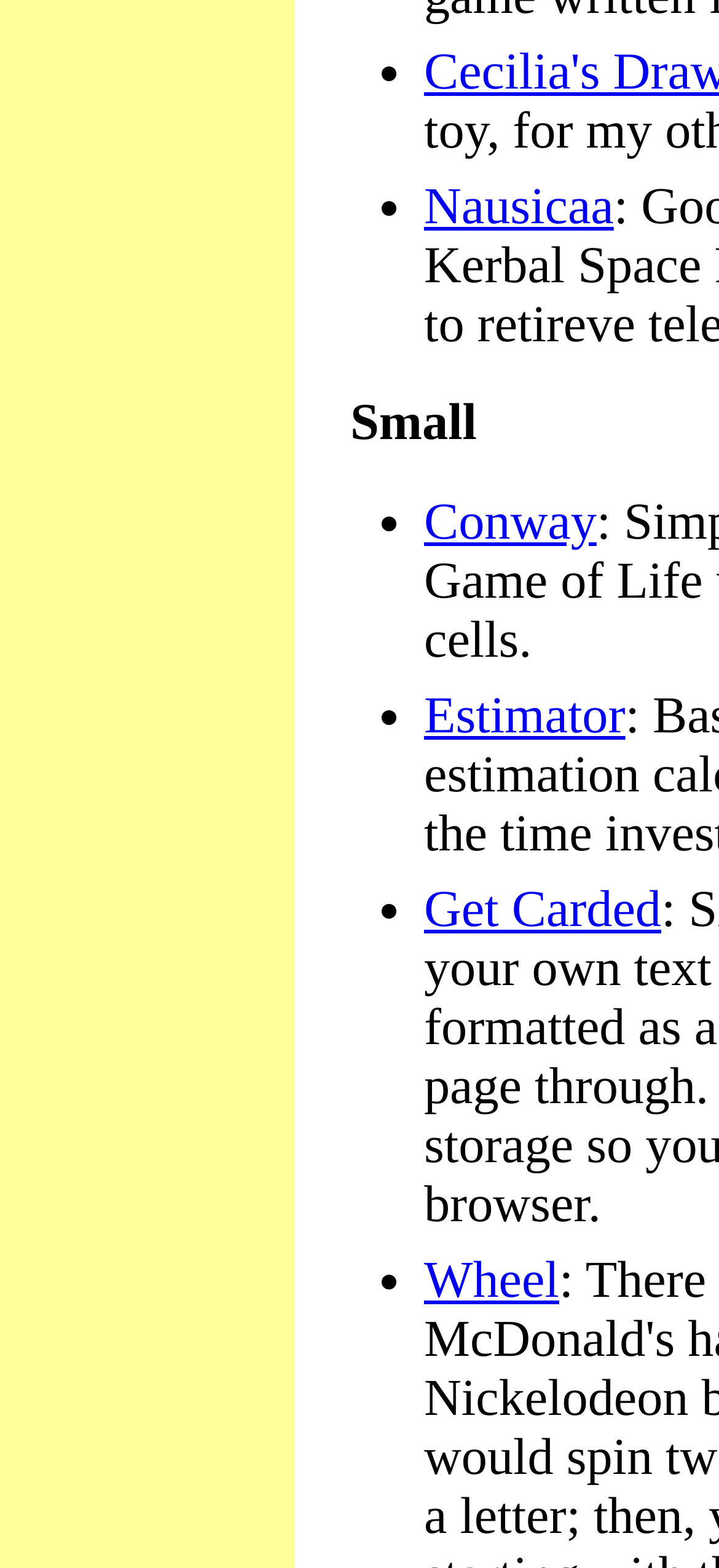How many characters are in the 'Nausicaa' link text? Refer to the image and provide a one-word or short phrase answer.

9